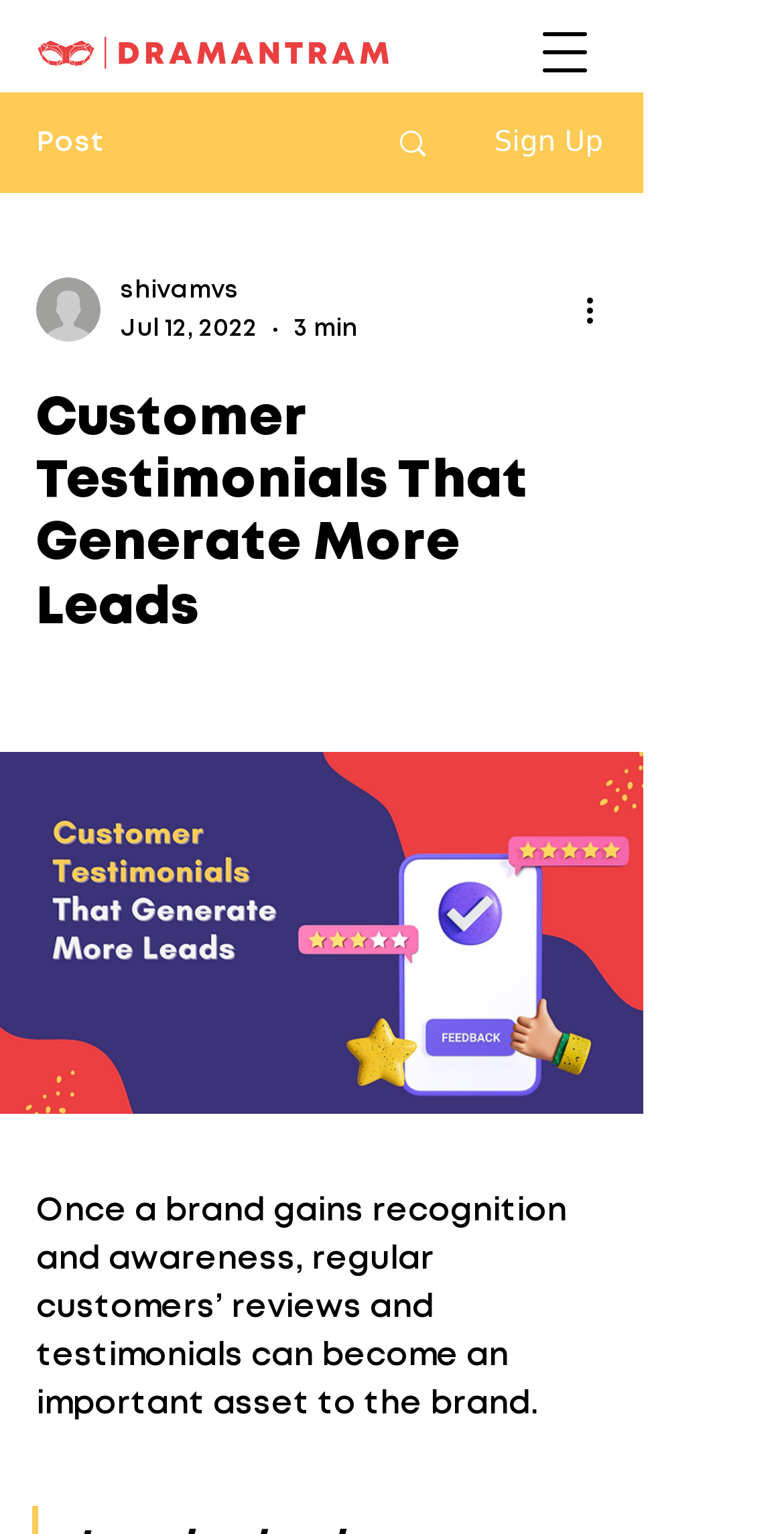Provide a thorough summary of the webpage.

The webpage is about customer testimonials that generate more leads. At the top left, there is a link, and next to it, a button to open a navigation menu. Below the navigation button, there are two elements: a "Post" static text and a link with an image. The link is positioned to the right of the "Post" text. 

To the right of the navigation button, there is a "Sign Up" static text. Below the "Sign Up" text, there is a writer's picture, accompanied by the writer's name "shivamvs", the date "Jul 12, 2022", and the duration "3 min". 

On the right side of the writer's information, there is a "More actions" button with an image. Below the writer's information, there is a heading "Customer Testimonials That Generate More Leads" that spans almost the entire width of the page. 

Under the heading, there is a long paragraph of text that summarizes the importance of customer testimonials for a brand. At the bottom of the page, there is a button that takes up most of the width.